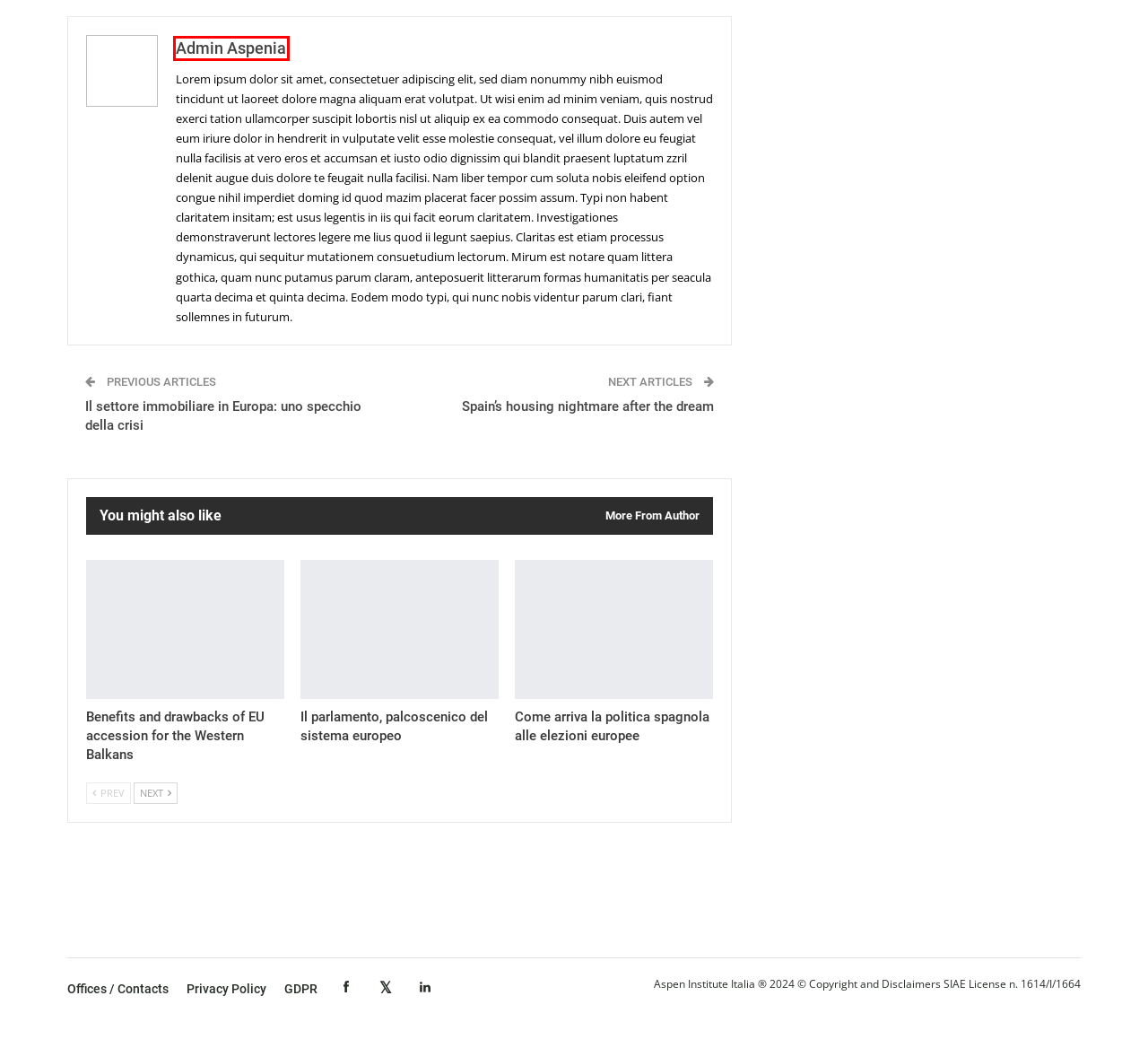You have a screenshot of a webpage with a red bounding box around an element. Choose the best matching webpage description that would appear after clicking the highlighted element. Here are the candidates:
A. Admin Aspenia – Aspenia Online
B. Authors – Aspenia Online
C. Come arriva la politica spagnola alle elezioni europee – Aspenia Online
D. Editorials – Aspenia Online
E. Benefits and drawbacks of EU accession for the Western Balkans – Aspenia Online
F. Il parlamento, palcoscenico del sistema europeo – Aspenia Online
G. Regions – Aspenia Online
H. Dossiers – Aspenia Online

A